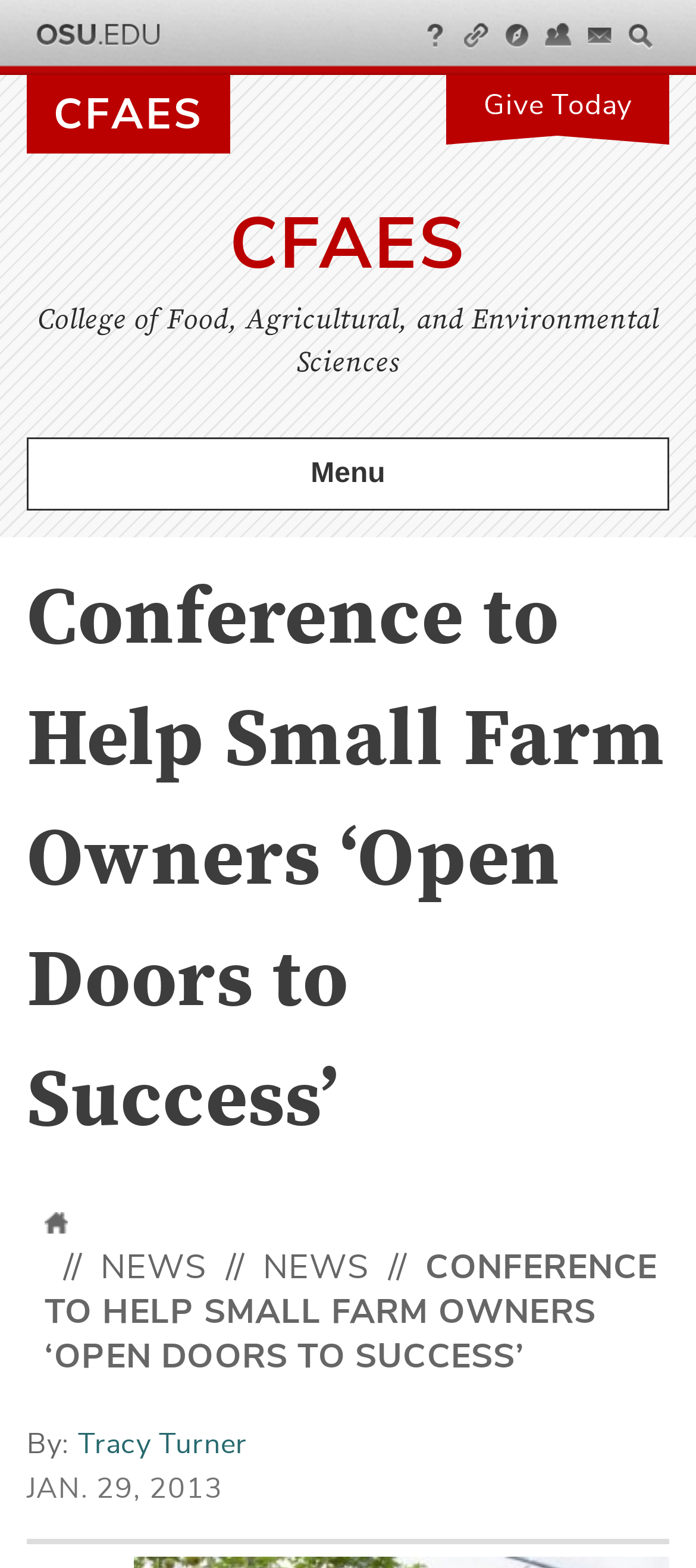Illustrate the webpage with a detailed description.

The webpage appears to be a conference webpage for small farm owners, titled "Conference to Help Small Farm Owners ‘Open Doors to Success’" under the College of Food, Agricultural, and Environmental Sciences (CFAES) at The Ohio State University.

At the top left corner, there is a link to skip to the main content. Next to it, there are links to The Ohio State University, Help, BuckeyeLink, Map, Find People, Webmail, and Search Ohio State. On the top right corner, there is a link to CFAES and a "Give Today" button.

Below the top navigation bar, there is a group of links and text, including a link to CFAES, a static text describing the college, and a menu button that controls the primary navigation.

The main content area has a heading that repeats the conference title. Below it, there is a breadcrumb menu with links to NEWS. The main article has a title "CONFERENCE TO HELP SMALL FARM OWNERS ‘OPEN DOORS TO SUCCESS’" and a subheading with the author's name, Tracy Turner, and the date, JAN. 29, 2013.

At the bottom right corner, there is a link to provide feedback.